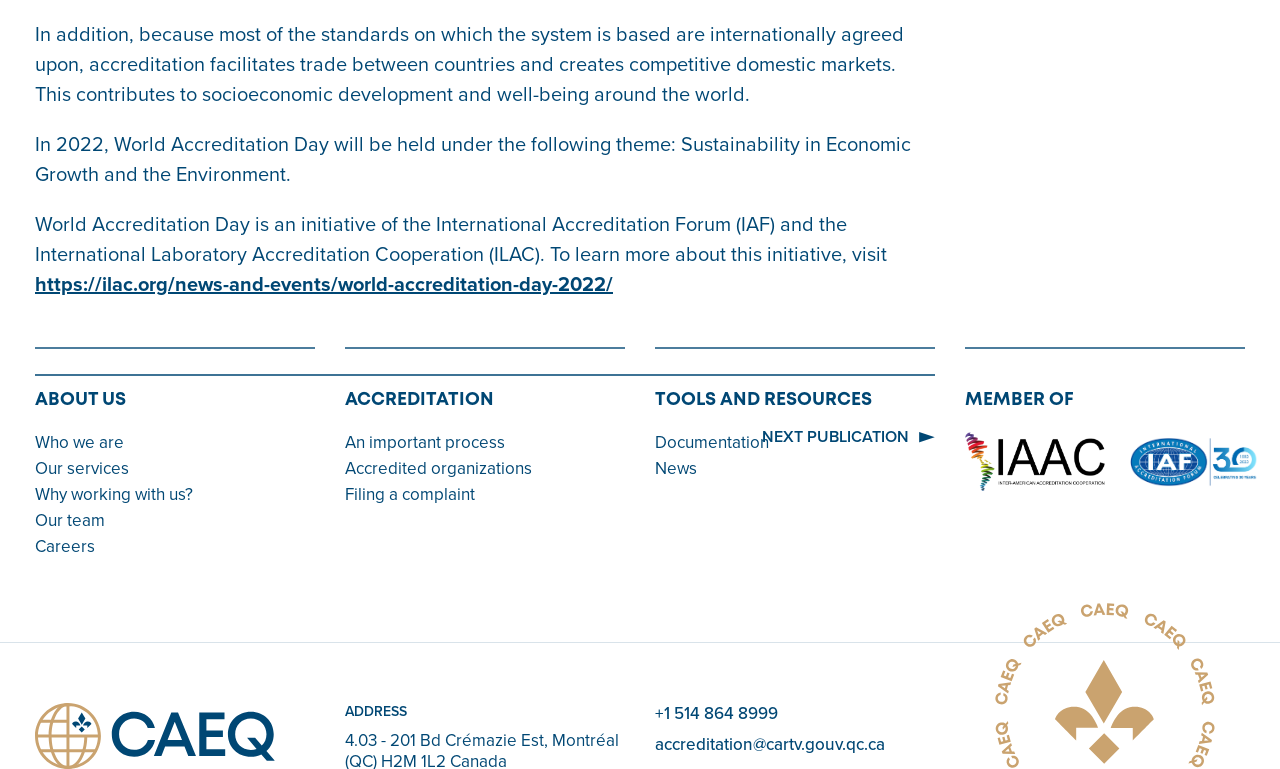Based on the element description: "The Sculpture Gallery, Woburn, Bedfordshire", identify the UI element and provide its bounding box coordinates. Use four float numbers between 0 and 1, [left, top, right, bottom].

None